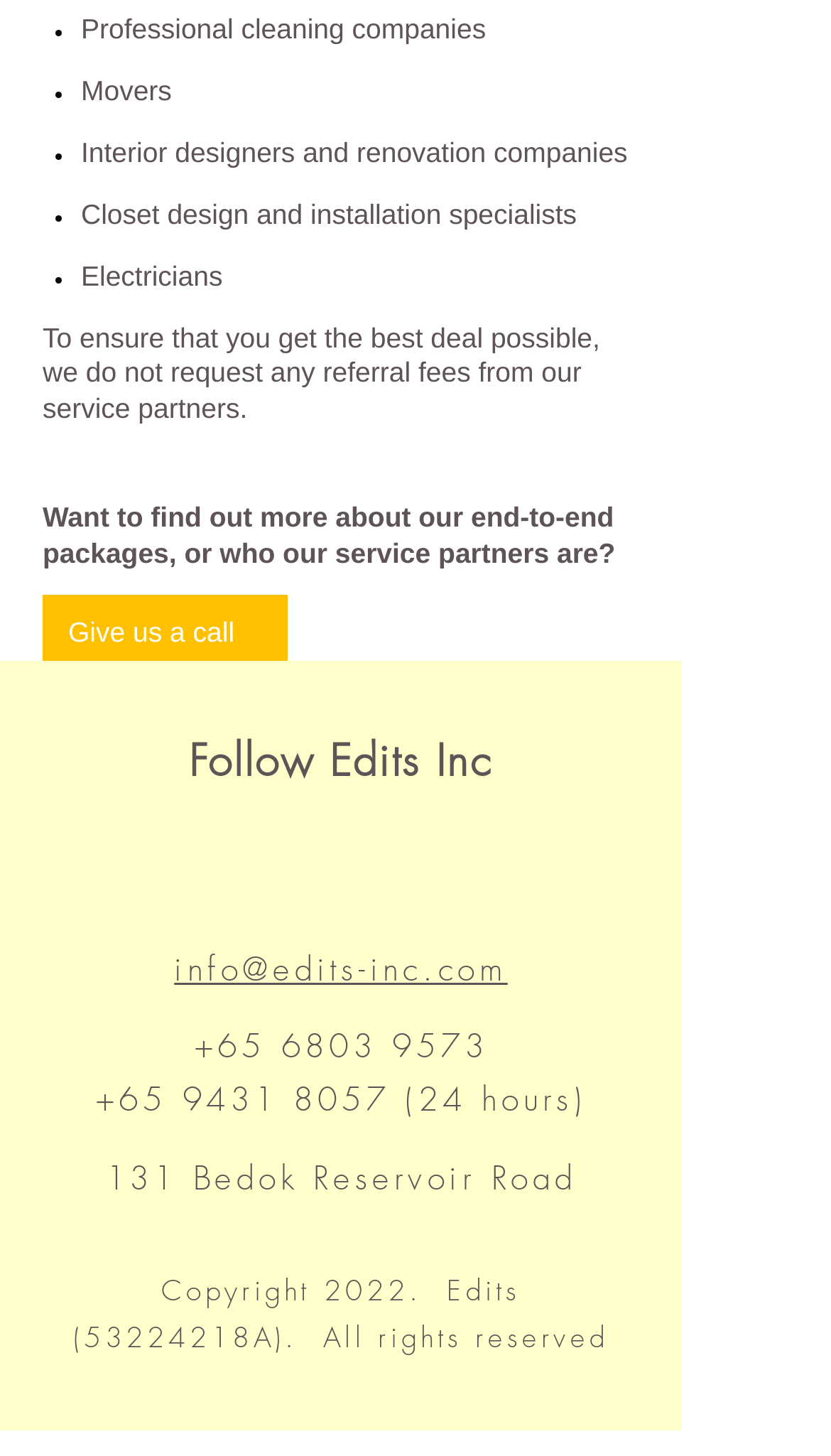Answer the question using only one word or a concise phrase: What is the copyright year of Edits Inc?

2022